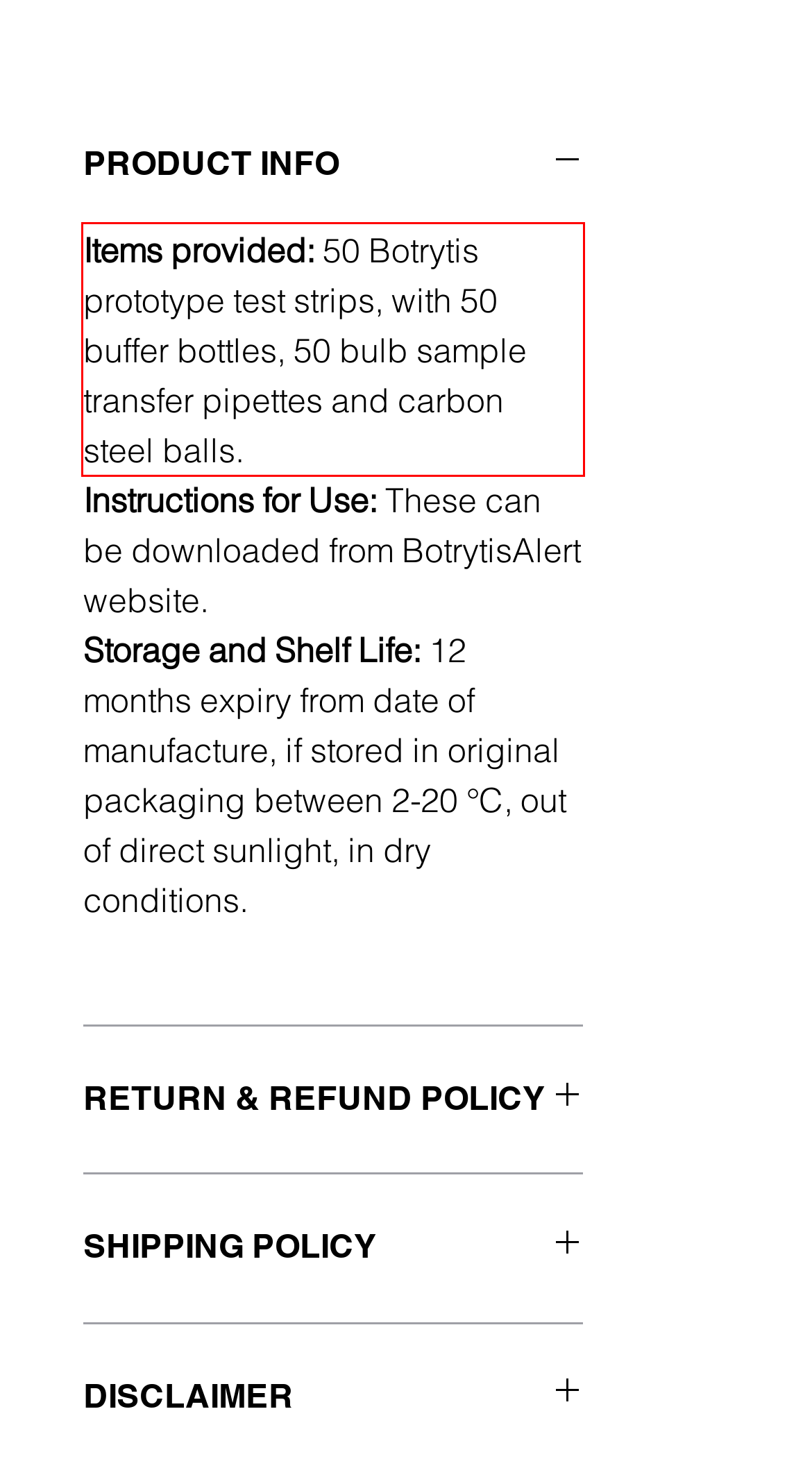Using the provided webpage screenshot, identify and read the text within the red rectangle bounding box.

Items provided: 50 Botrytis prototype test strips, with 50 buffer bottles, 50 bulb sample transfer pipettes and carbon steel balls.